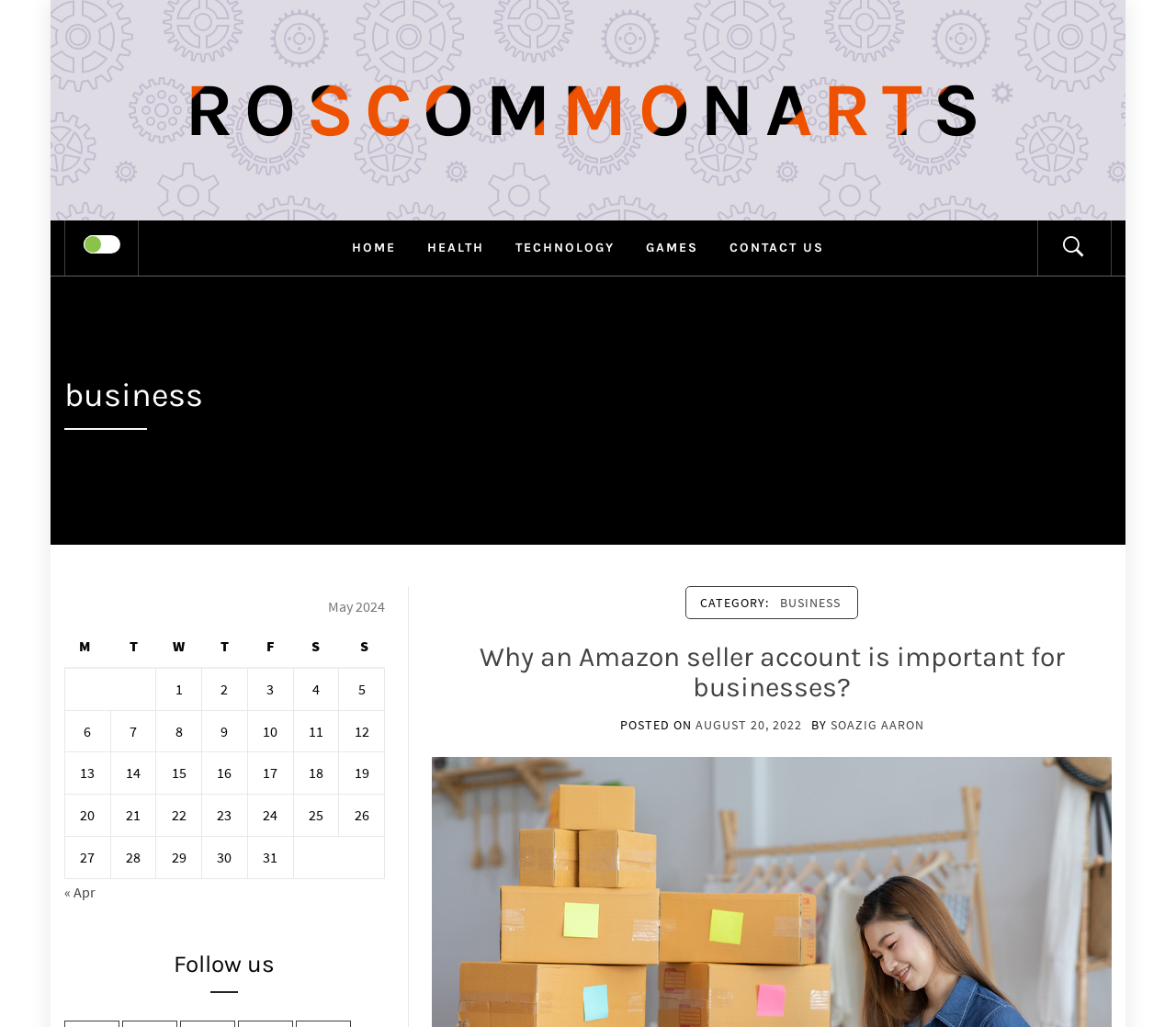Find the bounding box coordinates for the UI element whose description is: "Contact Us". The coordinates should be four float numbers between 0 and 1, in the format [left, top, right, bottom].

[0.609, 0.215, 0.712, 0.268]